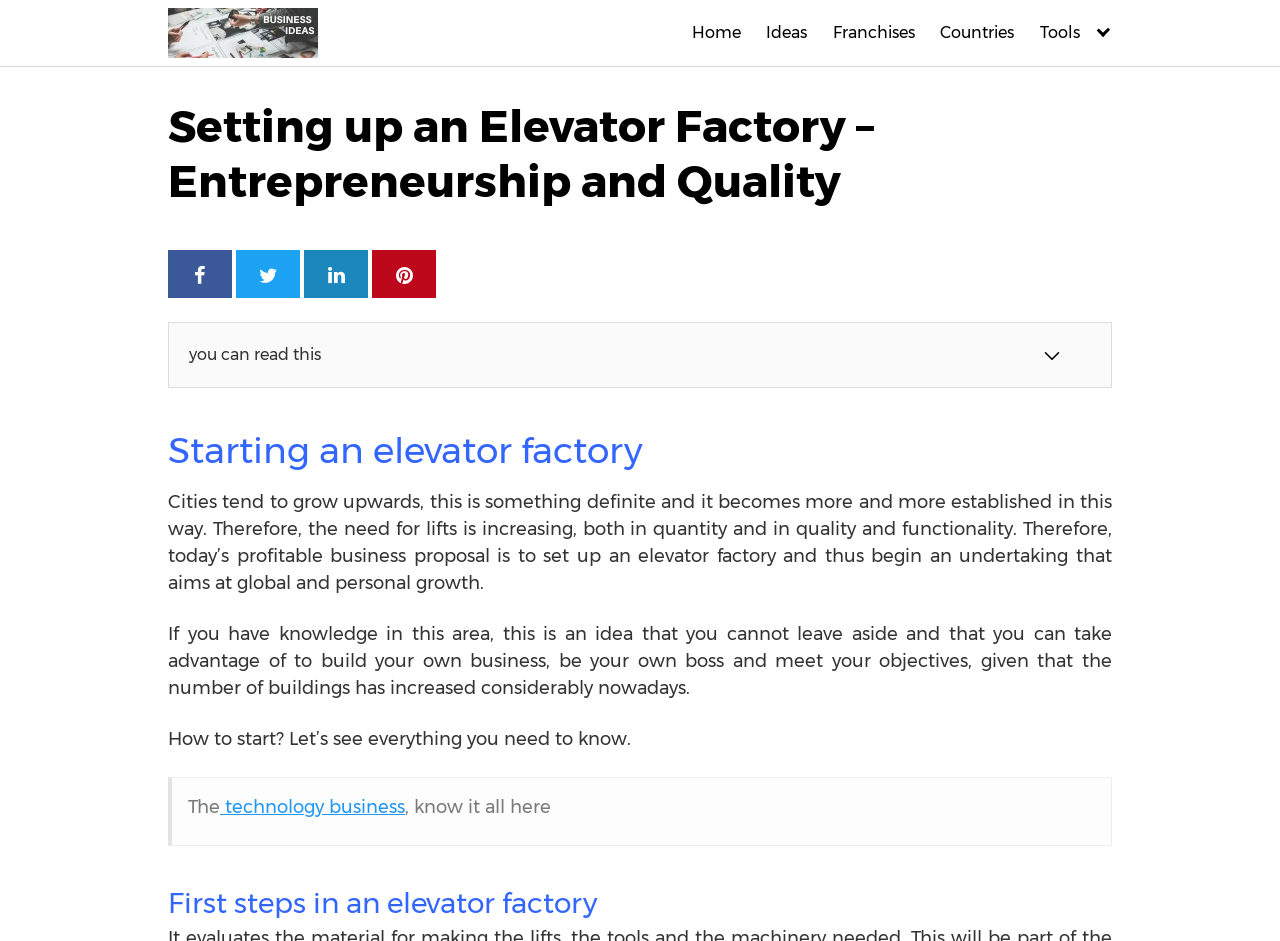Please locate and retrieve the main header text of the webpage.

Setting up an Elevator Factory – Entrepreneurship and Quality